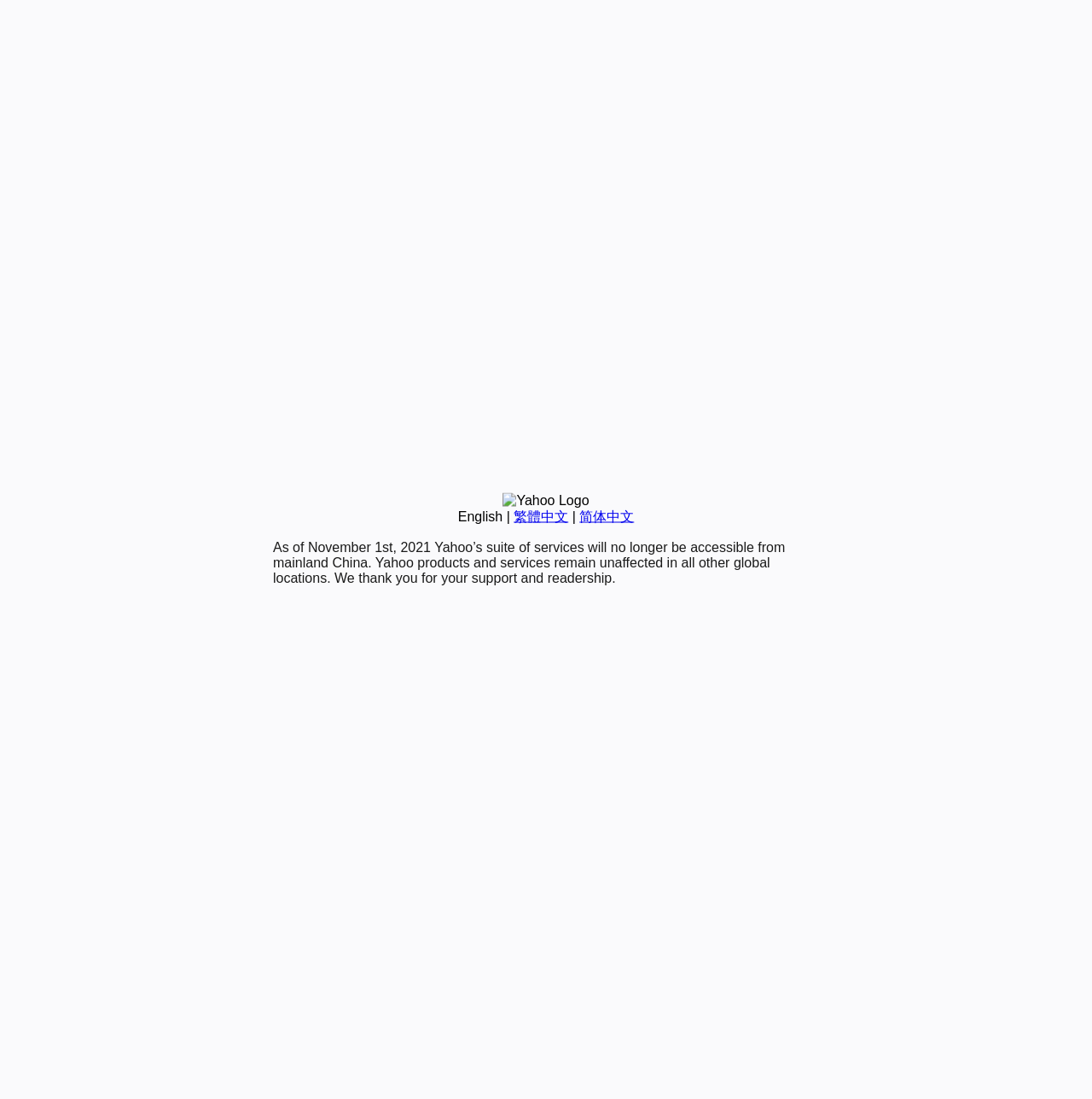Identify the bounding box for the UI element specified in this description: "English". The coordinates must be four float numbers between 0 and 1, formatted as [left, top, right, bottom].

[0.419, 0.463, 0.46, 0.476]